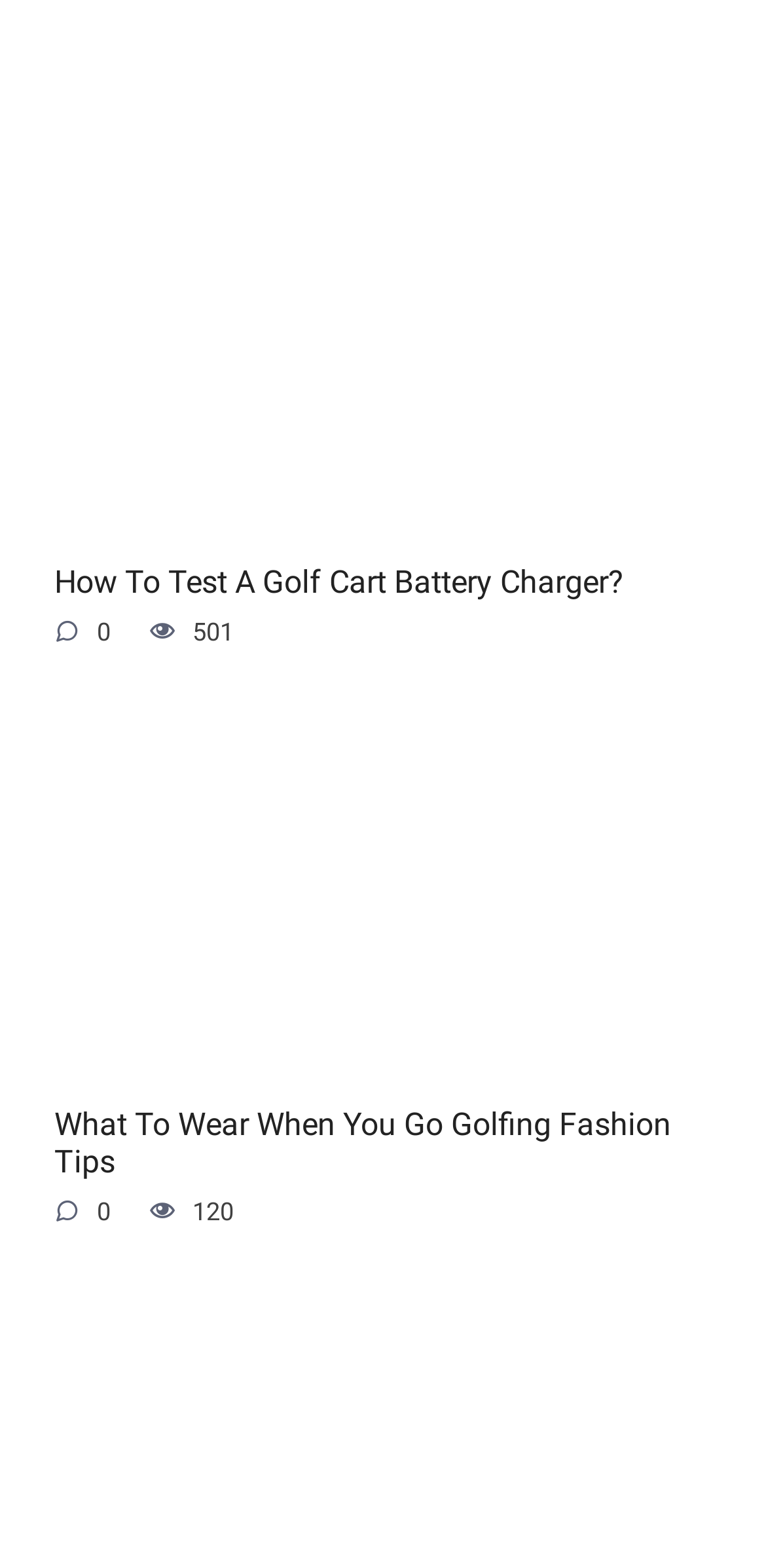What is the purpose of the image with the text 'How To Test A Golf Cart Battery Charger? photo 0'?
Using the information presented in the image, please offer a detailed response to the question.

The image is a child element of the link 'How To Test A Golf Cart Battery Charger? photo 0', which suggests that the image is used to illustrate the article or content related to testing a golf cart battery charger.